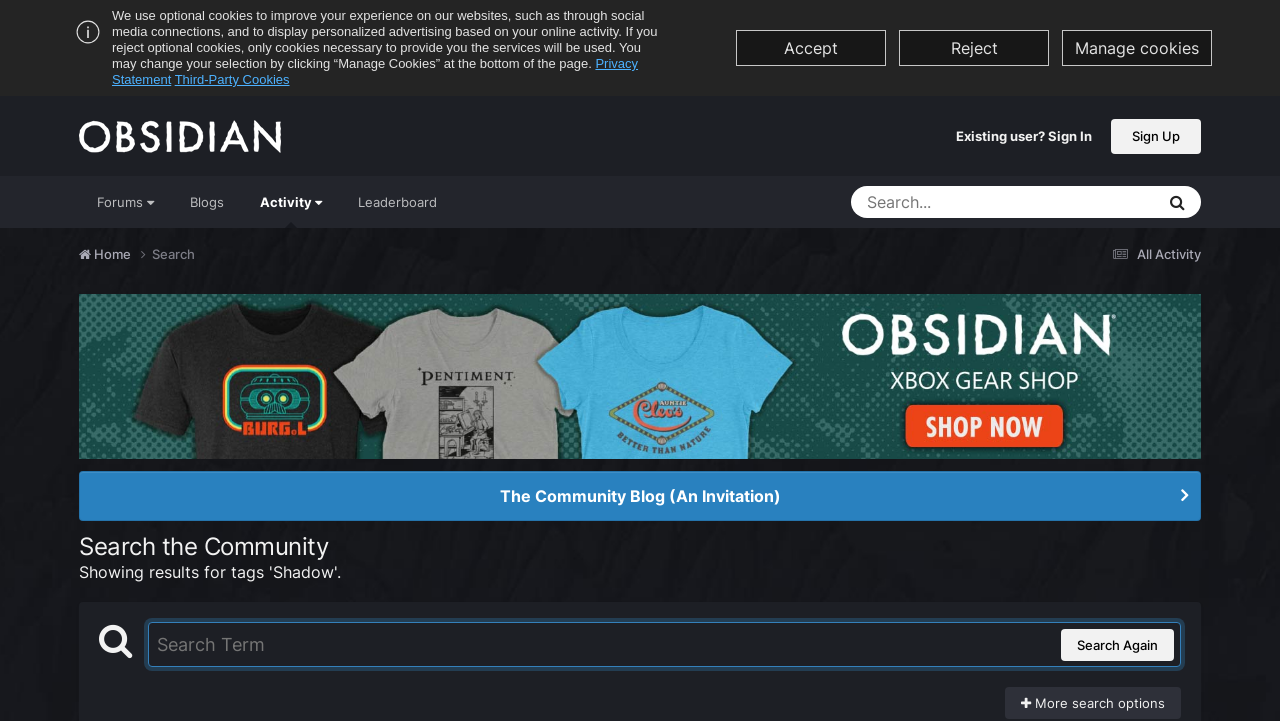Please respond to the question using a single word or phrase:
What is the default scope of the search function?

Everywhere